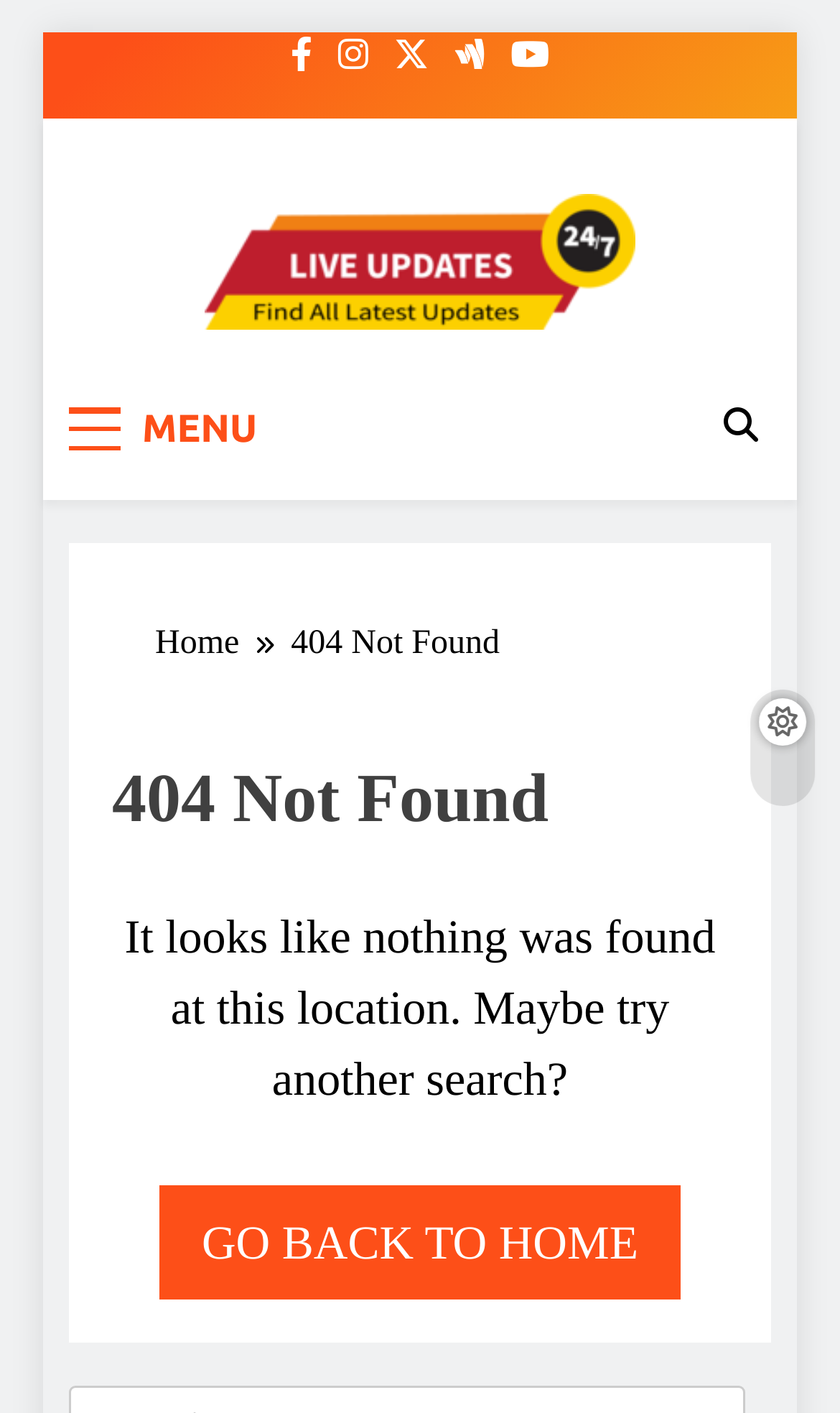Identify the bounding box for the UI element described as: "Live News Updates 24/7". The coordinates should be four float numbers between 0 and 1, i.e., [left, top, right, bottom].

[0.256, 0.252, 0.869, 0.362]